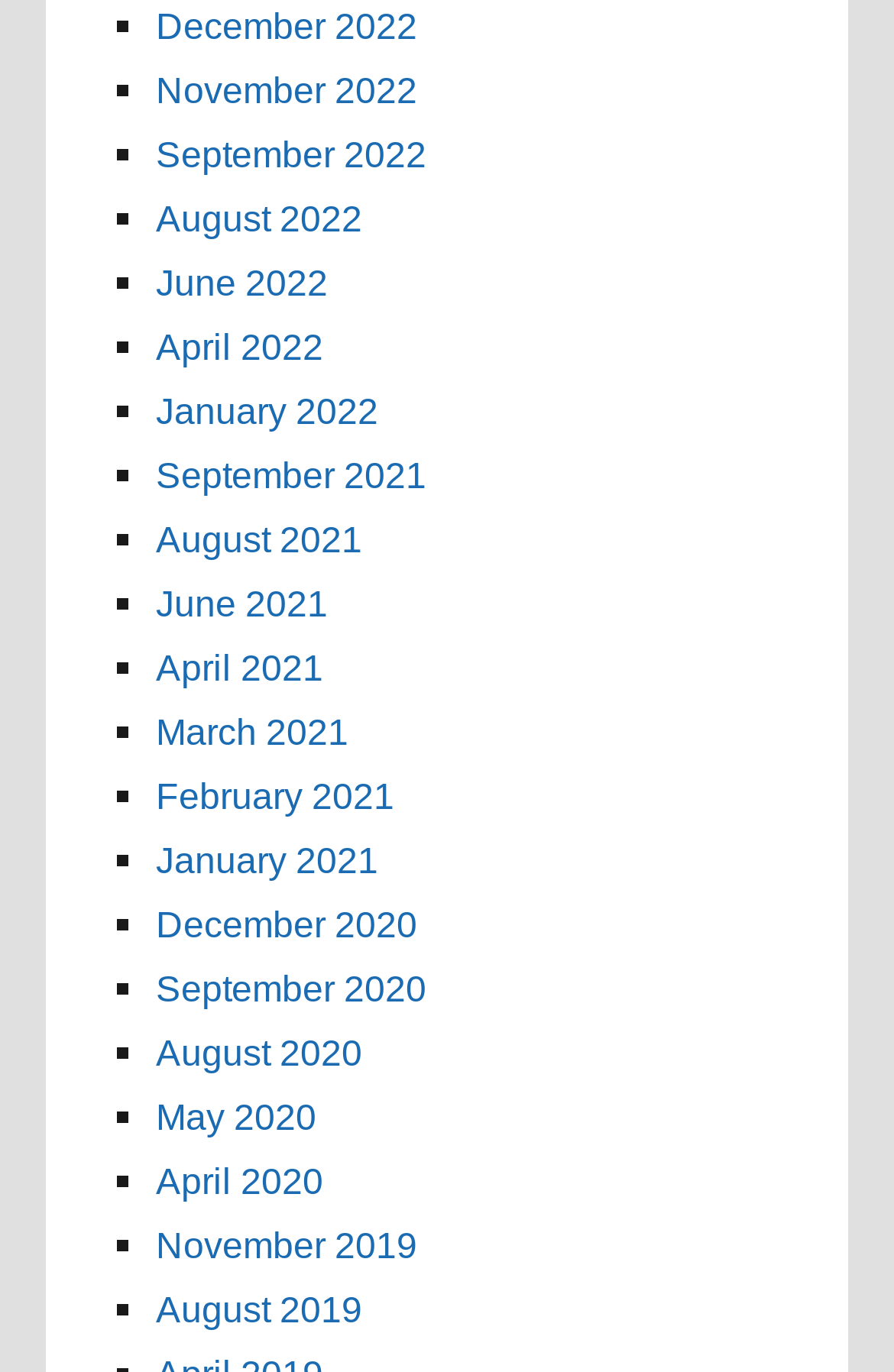Please determine the bounding box coordinates of the clickable area required to carry out the following instruction: "View November 2022". The coordinates must be four float numbers between 0 and 1, represented as [left, top, right, bottom].

[0.174, 0.05, 0.467, 0.08]